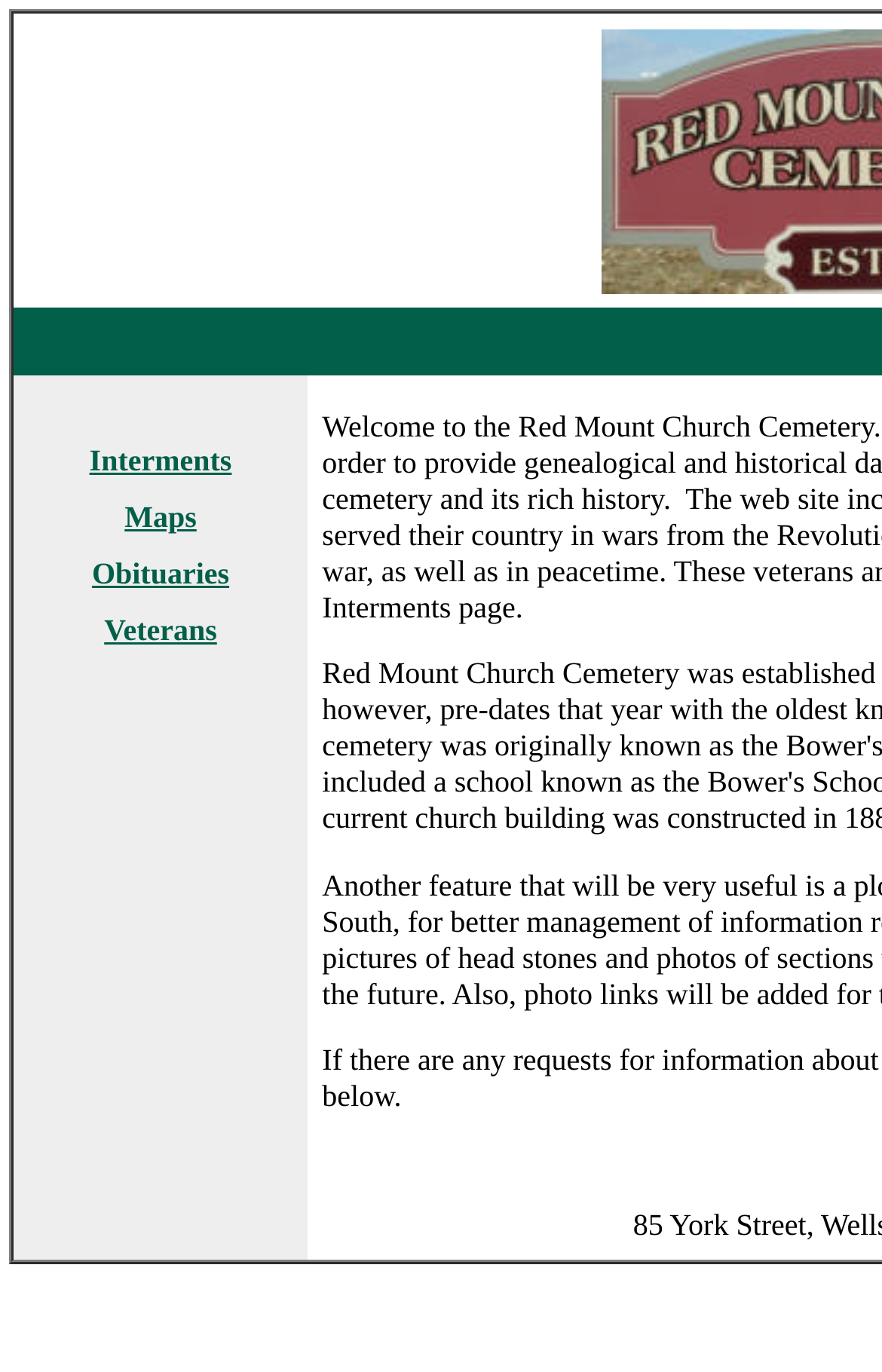Provide a one-word or brief phrase answer to the question:
How many table rows are there?

5